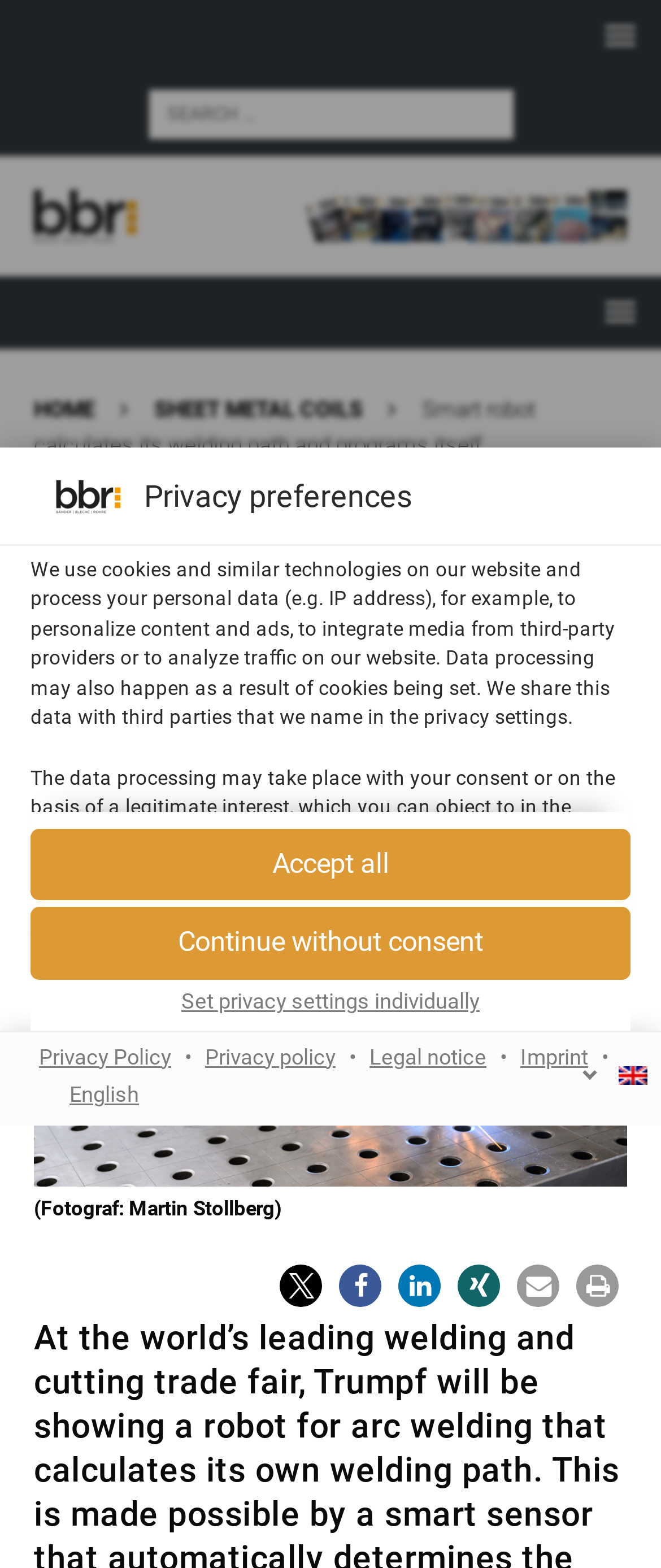Please locate and generate the primary heading on this webpage.

Smart robot calculates its welding path and programs itself